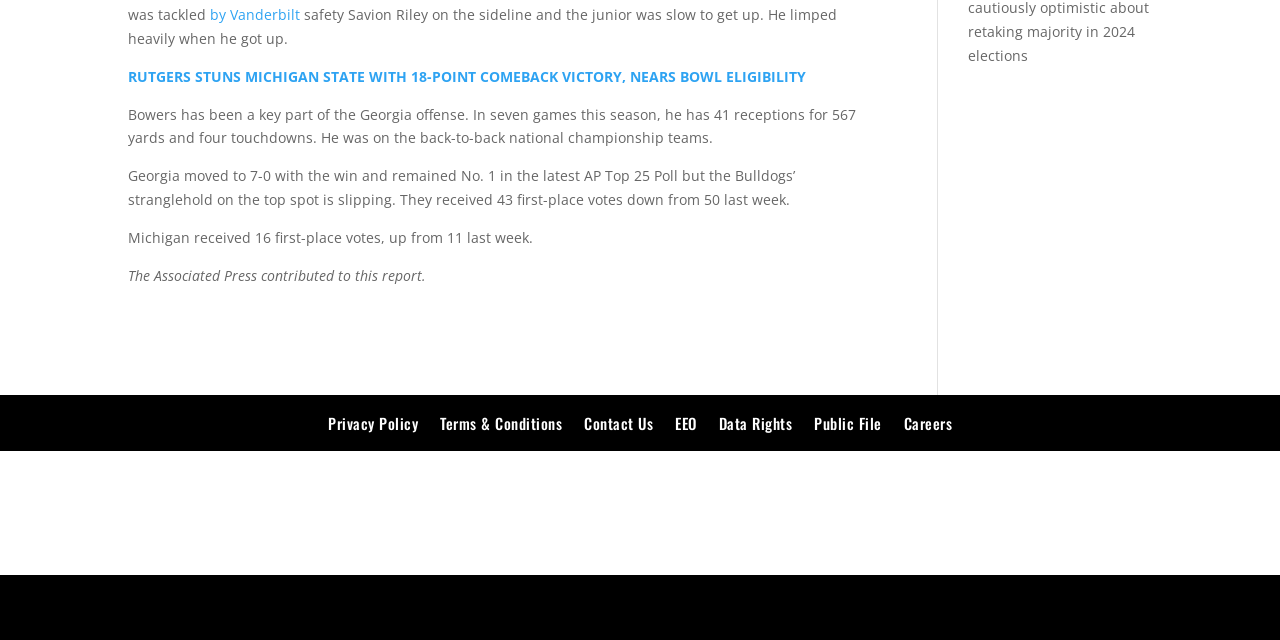Predict the bounding box for the UI component with the following description: "Careers".

[0.706, 0.63, 0.744, 0.705]